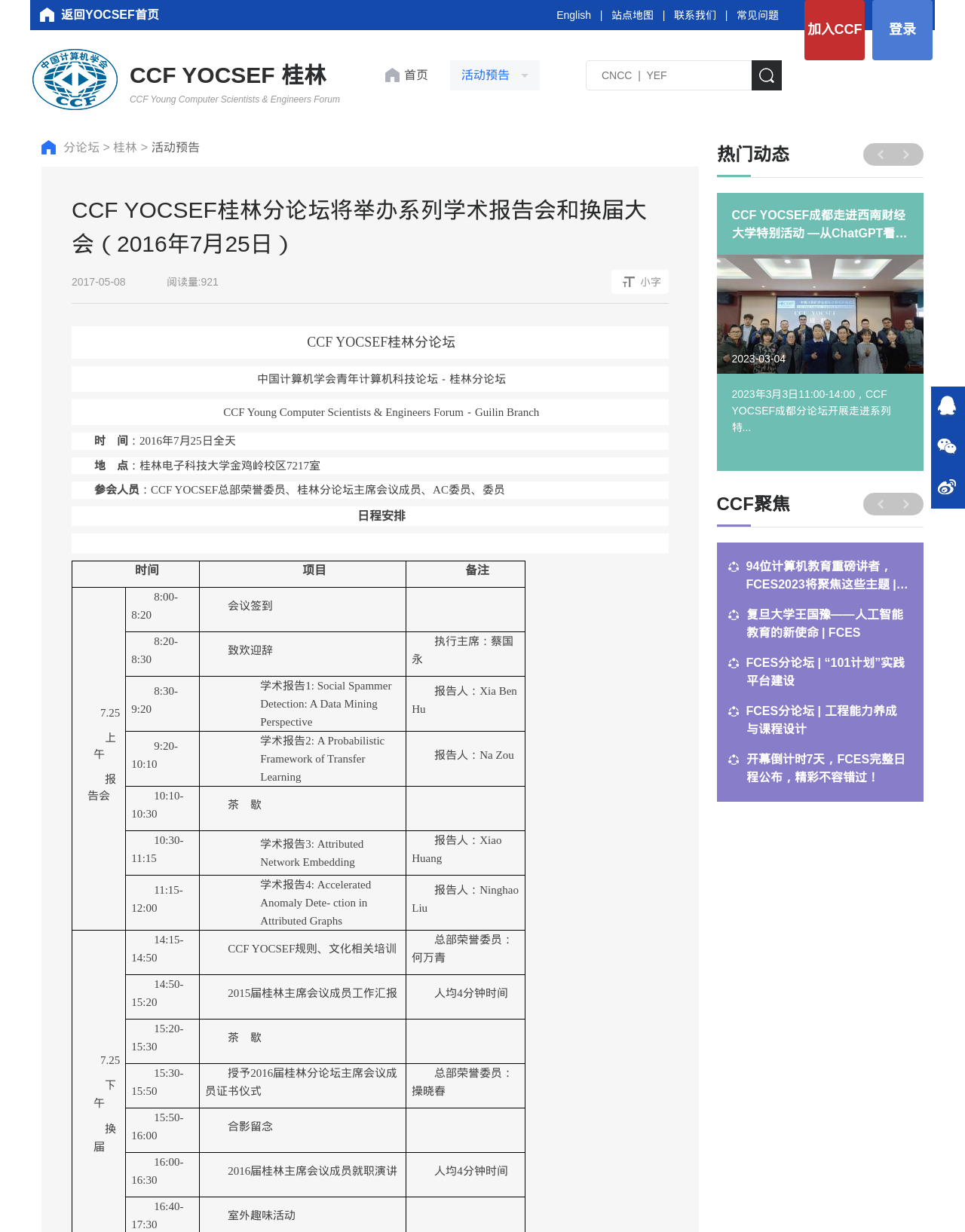What is the date of the event?
Please elaborate on the answer to the question with detailed information.

The date of the event is obtained from the static text element with the content '2016年7月25日'.